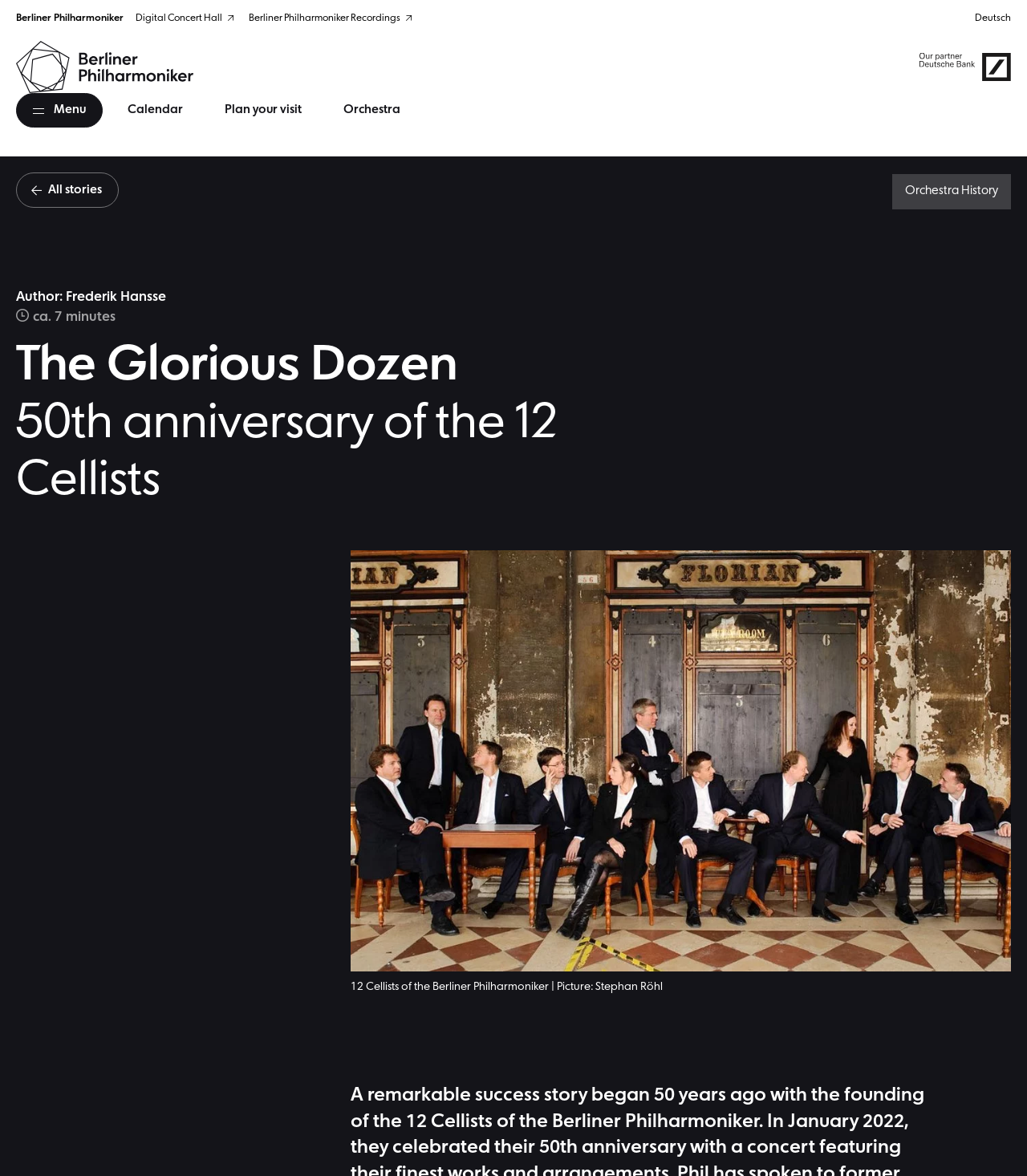Please find the bounding box coordinates of the element's region to be clicked to carry out this instruction: "Go to the Digital Concert Hall".

[0.132, 0.011, 0.23, 0.02]